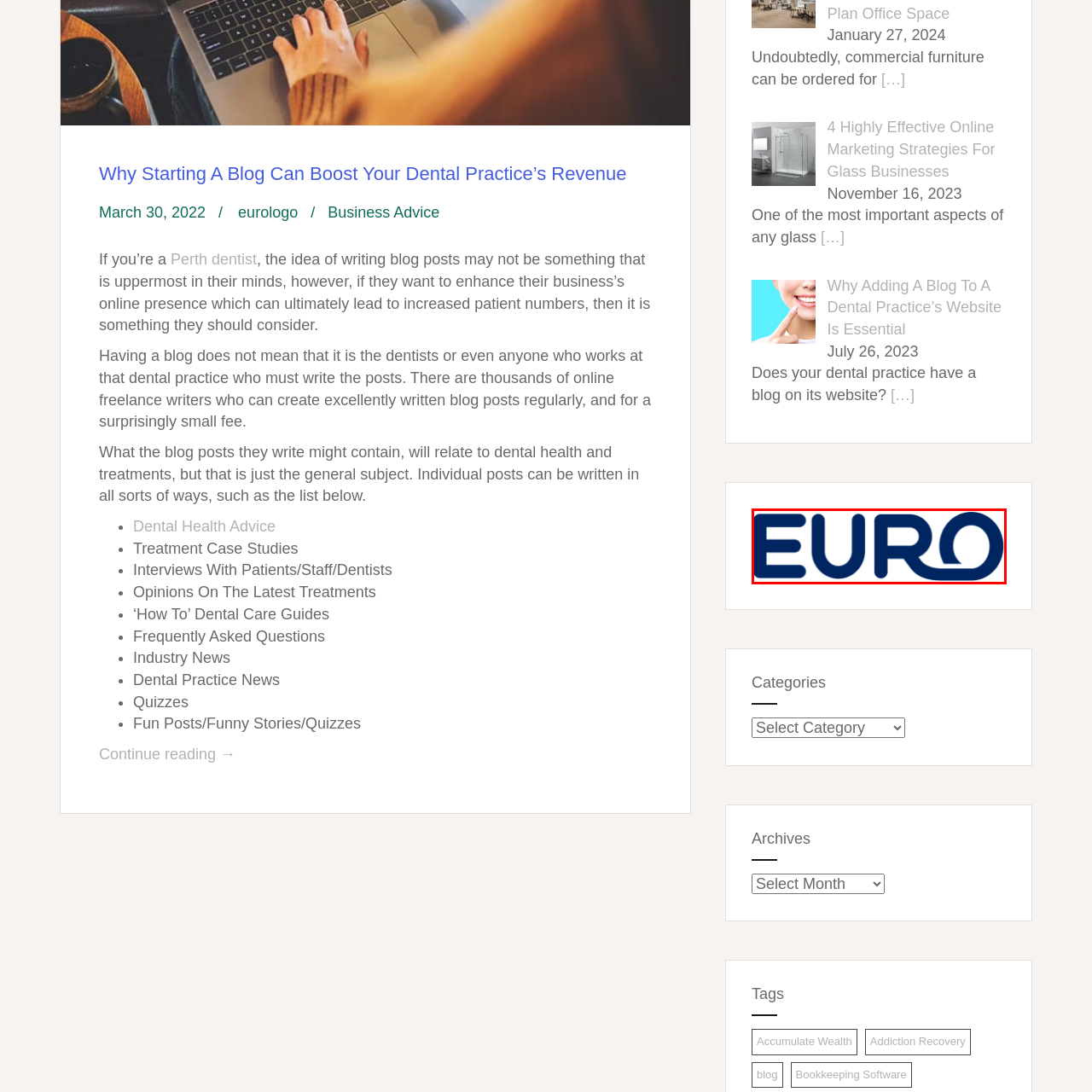Direct your gaze to the image circumscribed by the red boundary and deliver a thorough answer to the following question, drawing from the image's details: 
What theme is the logo likely related to?

The caption implies that the logo is focused on themes related to commerce or financial services, possibly emphasizing European markets or economic matters, which is further supported by its relevance to topics like dental practice revenue enhancement through blogging.